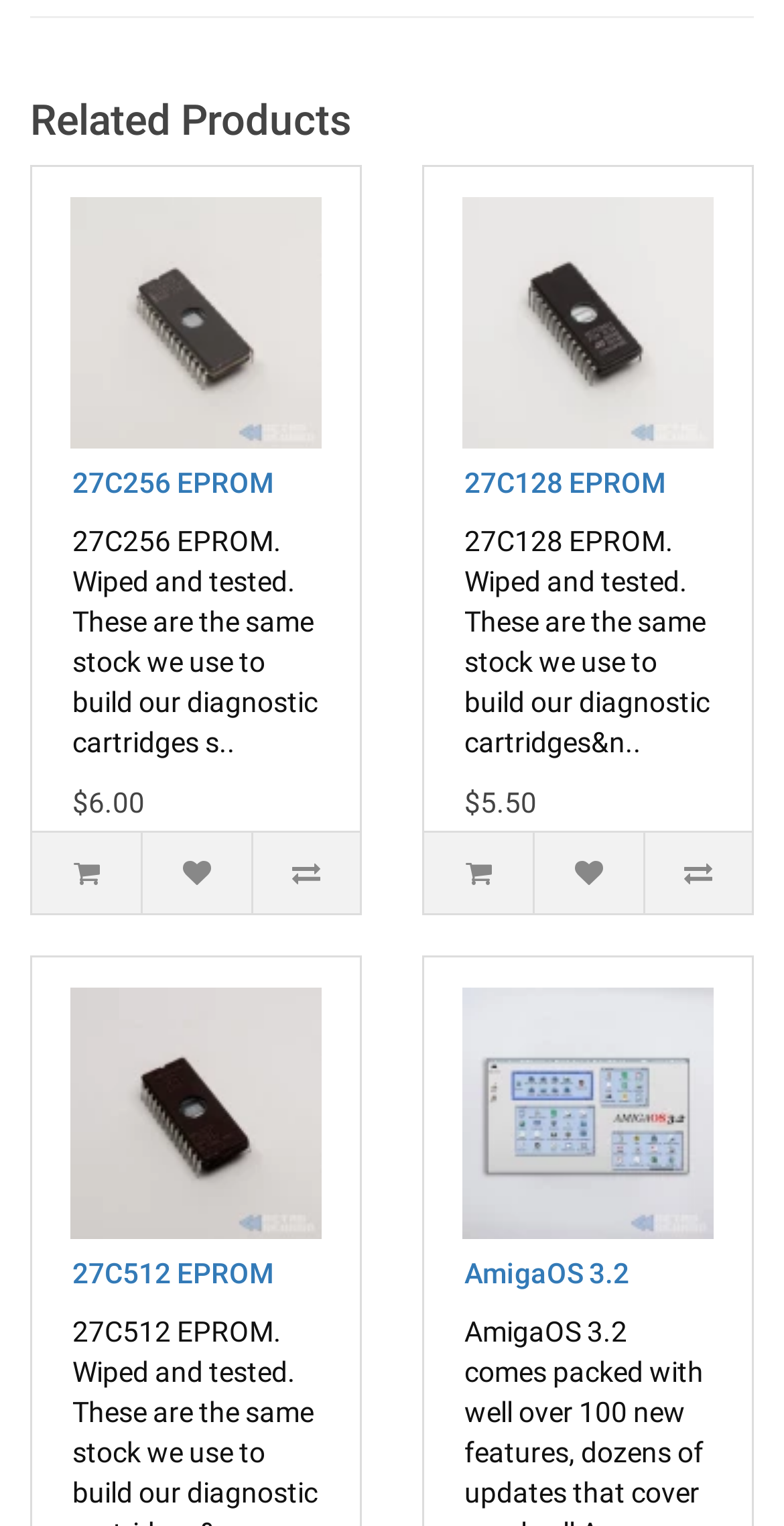What is the purpose of the buttons with icons?
Can you provide a detailed and comprehensive answer to the question?

I observed that each product listing has three buttons with icons: , , and . Based on their positions and icons, I infer that they are likely used to add the product to a cart or wishlist.